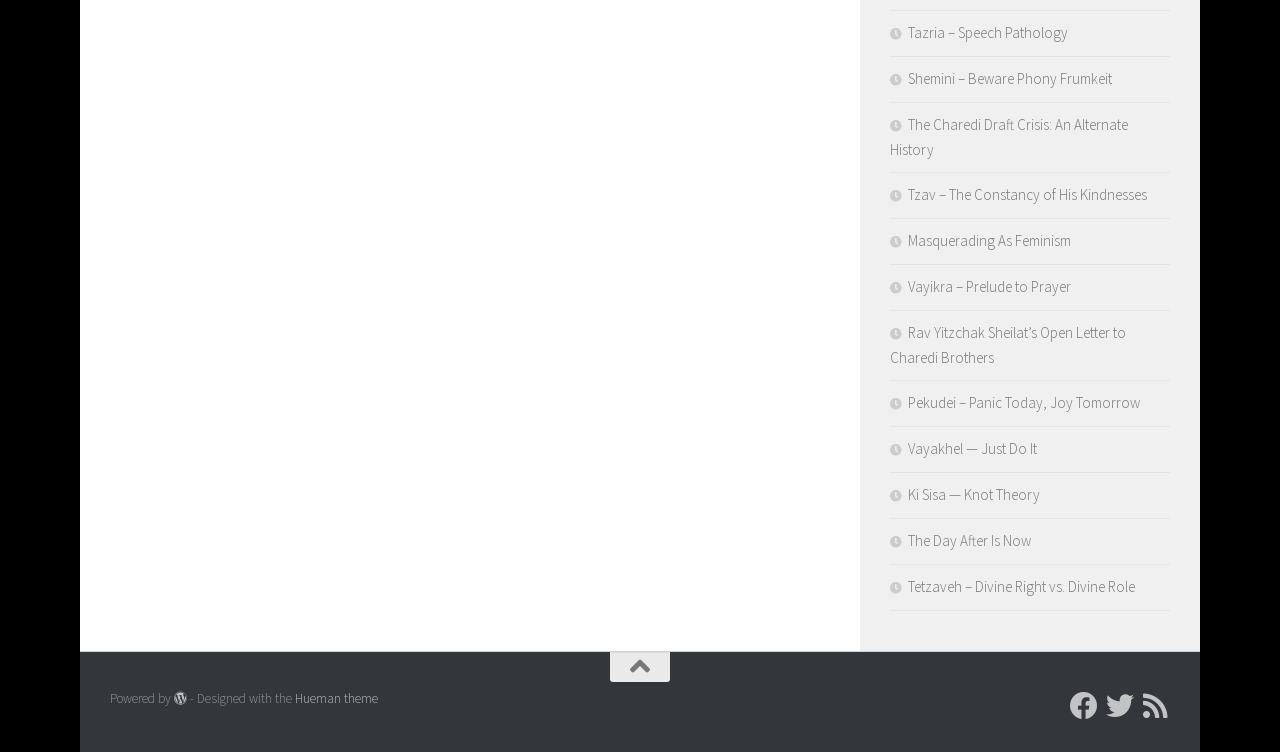Find the bounding box coordinates of the area that needs to be clicked in order to achieve the following instruction: "Click on the link to Tazria – Speech Pathology". The coordinates should be specified as four float numbers between 0 and 1, i.e., [left, top, right, bottom].

[0.695, 0.03, 0.834, 0.056]